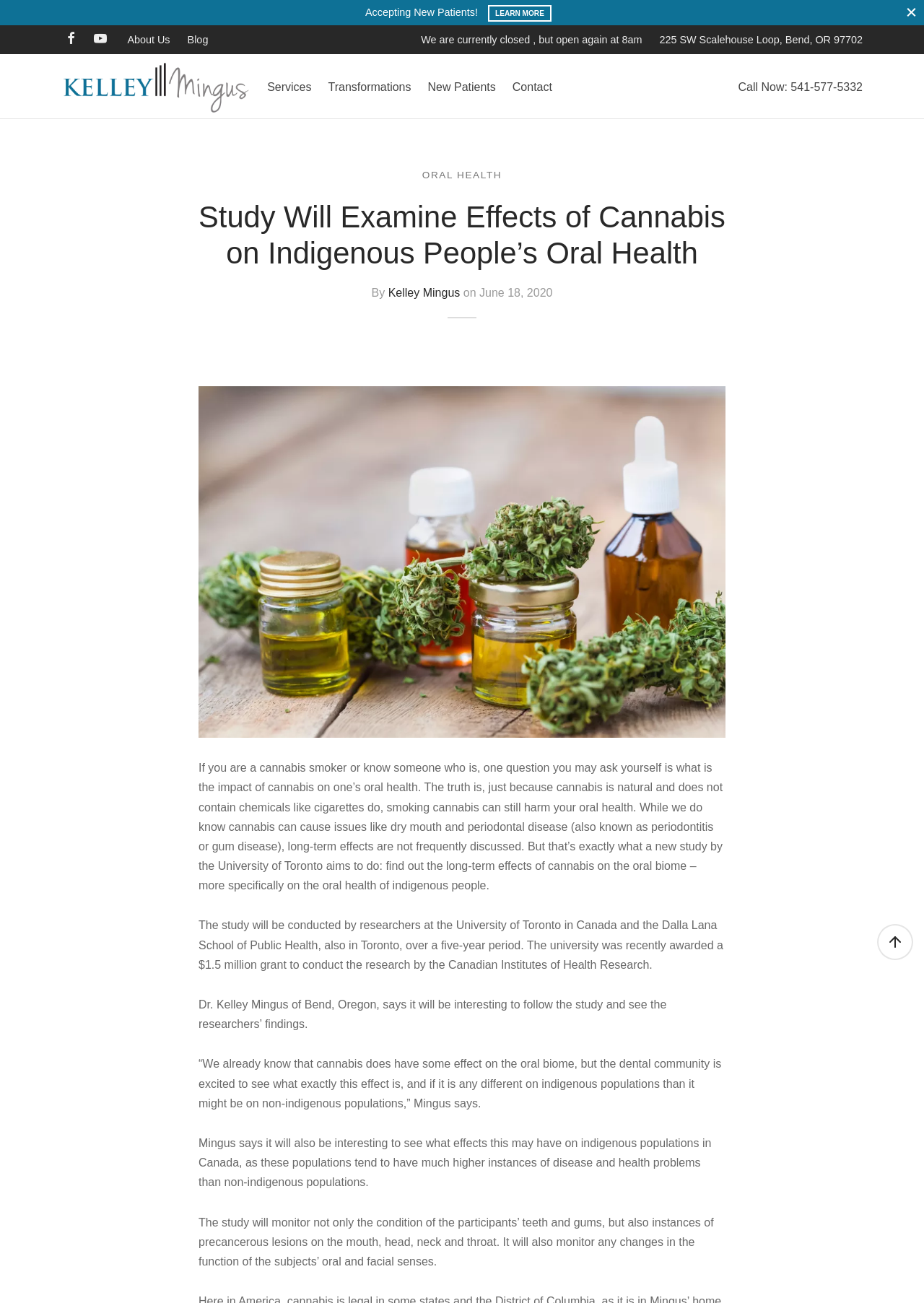What is the name of the dentist mentioned in the article?
Please give a detailed and thorough answer to the question, covering all relevant points.

The article mentions a dentist named Kelley Mingus, who is from Bend, Oregon, and is interested in the study's findings. This information can be found in the text section of the webpage, where Dr. Mingus is quoted.